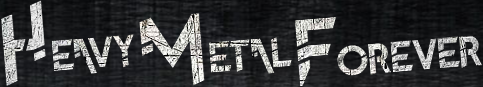Detail the scene shown in the image extensively.

The image features the bold, stylized text "Heavy Metal Forever" set against a dark, textured background. The lettering incorporates sharp angles and jagged edges, reflecting the dynamic and rebellious spirit of the heavy metal genre. This design captures the essence of heavy metal music, which is known for its intense energy and distinctive sound. The phrase itself evokes a sense of permanence and dedication to the genre, embodying a celebration of its rich history and cultural significance within the music industry.